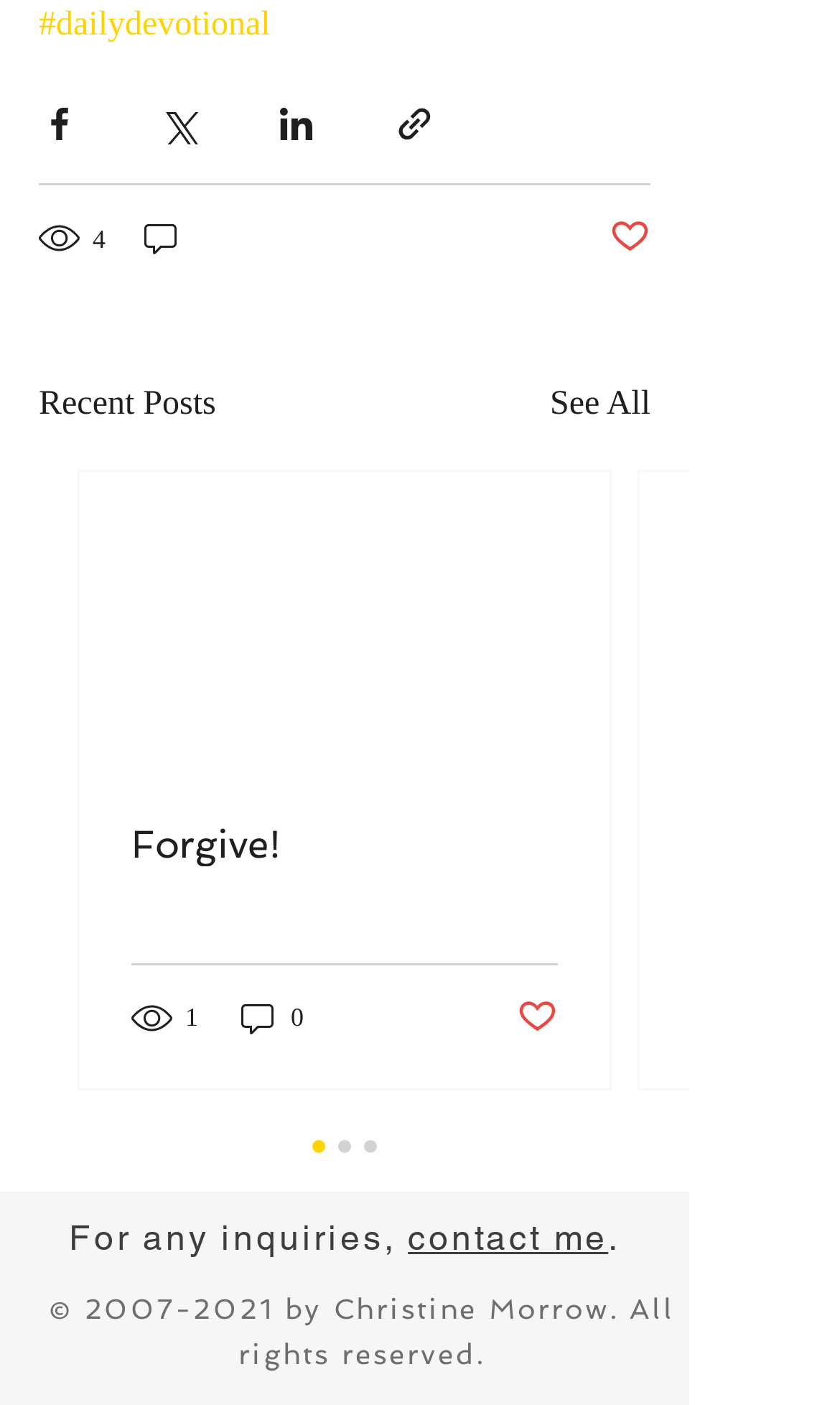Determine the bounding box coordinates of the section to be clicked to follow the instruction: "Contact us". The coordinates should be given as four float numbers between 0 and 1, formatted as [left, top, right, bottom].

None